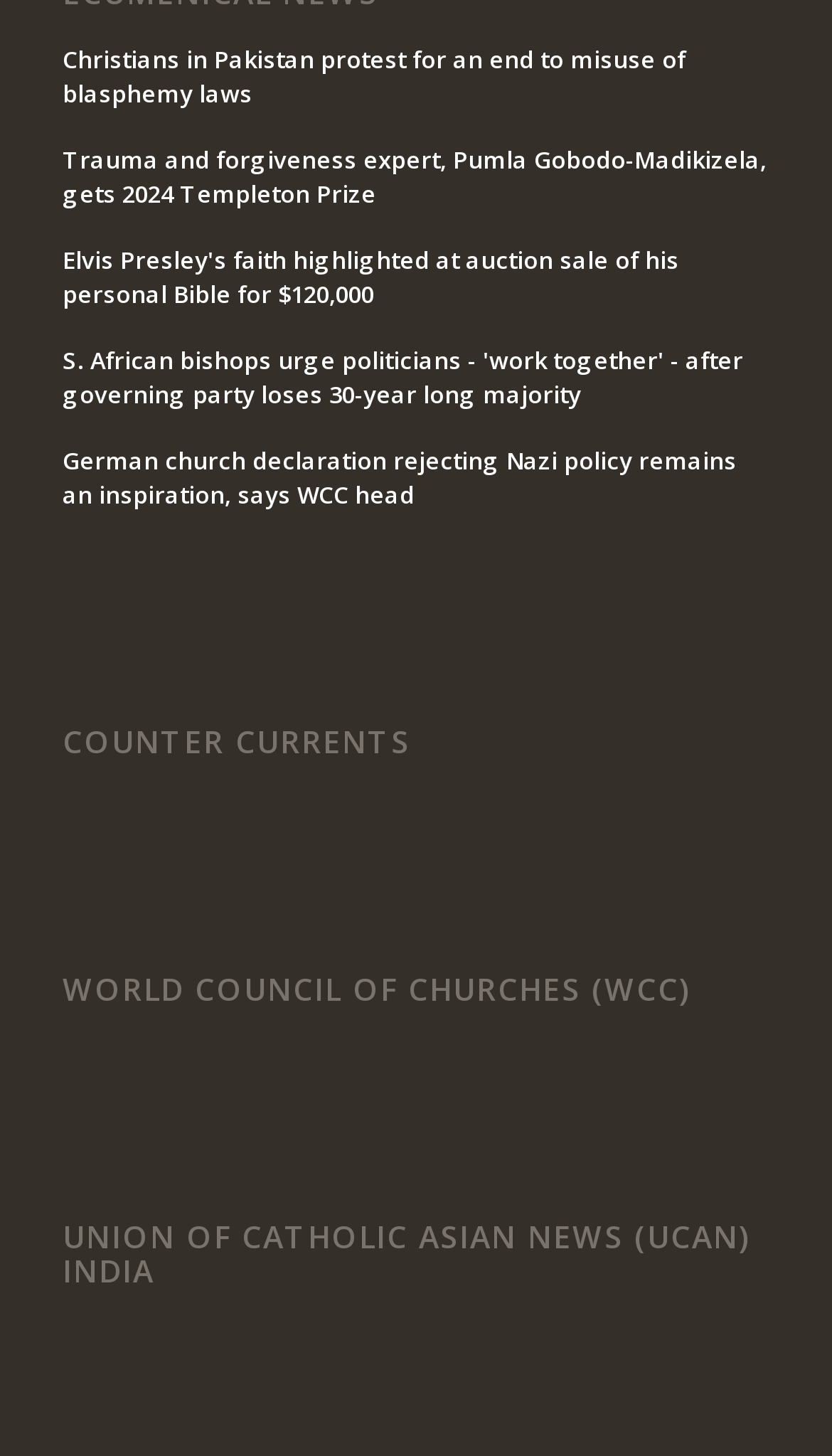Identify the bounding box coordinates for the UI element described by the following text: "Counter Currents". Provide the coordinates as four float numbers between 0 and 1, in the format [left, top, right, bottom].

[0.075, 0.498, 0.925, 0.522]